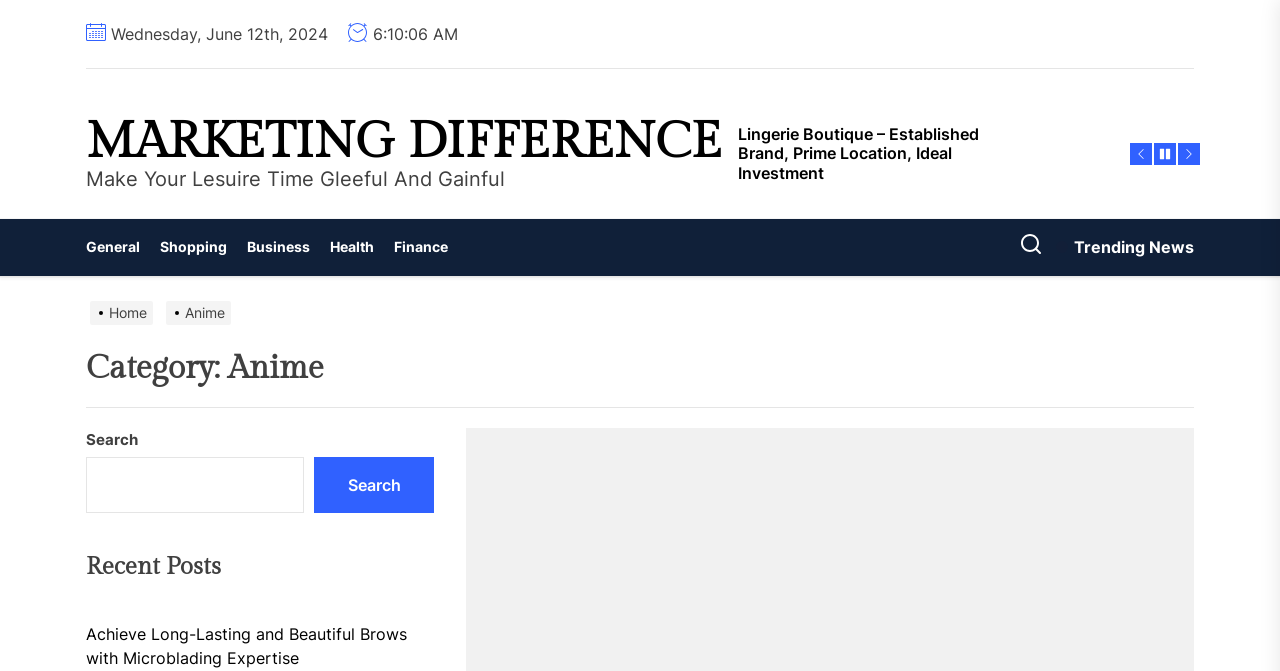Extract the bounding box of the UI element described as: "Business".

[0.185, 0.326, 0.25, 0.411]